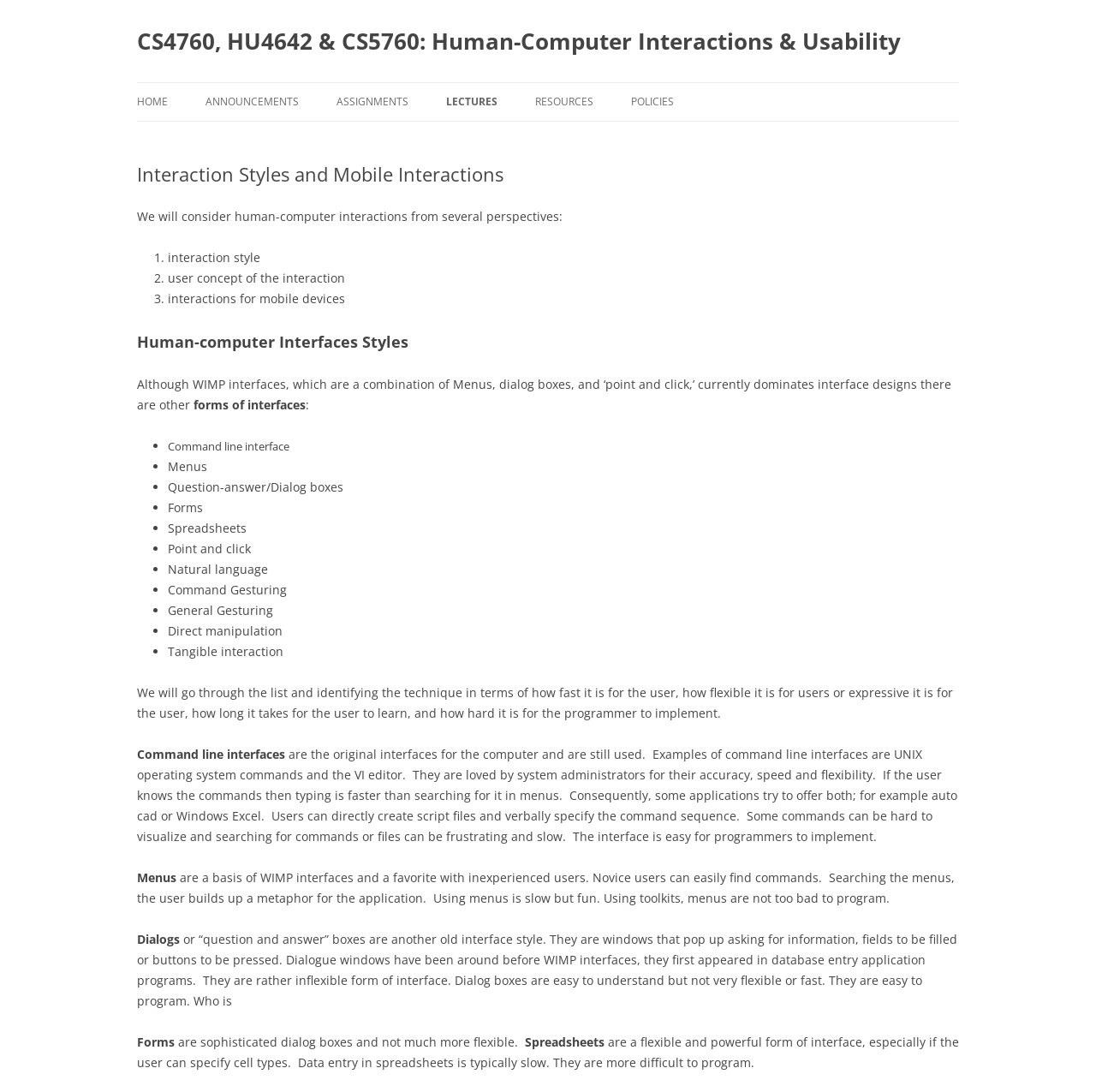Find and specify the bounding box coordinates that correspond to the clickable region for the instruction: "Go to LECTURES".

[0.407, 0.076, 0.454, 0.111]